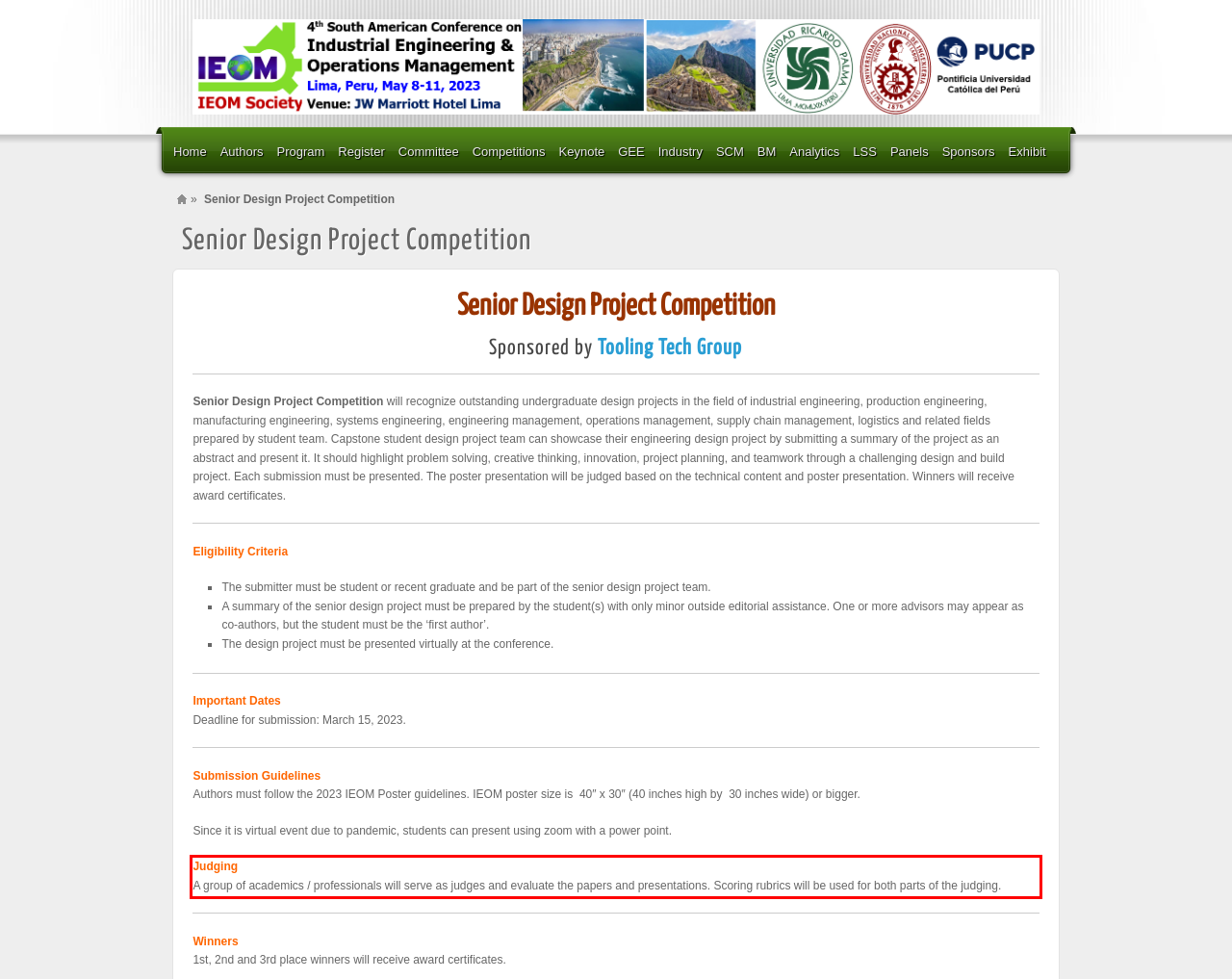You have a screenshot with a red rectangle around a UI element. Recognize and extract the text within this red bounding box using OCR.

Judging A group of academics / professionals will serve as judges and evaluate the papers and presentations. Scoring rubrics will be used for both parts of the judging.